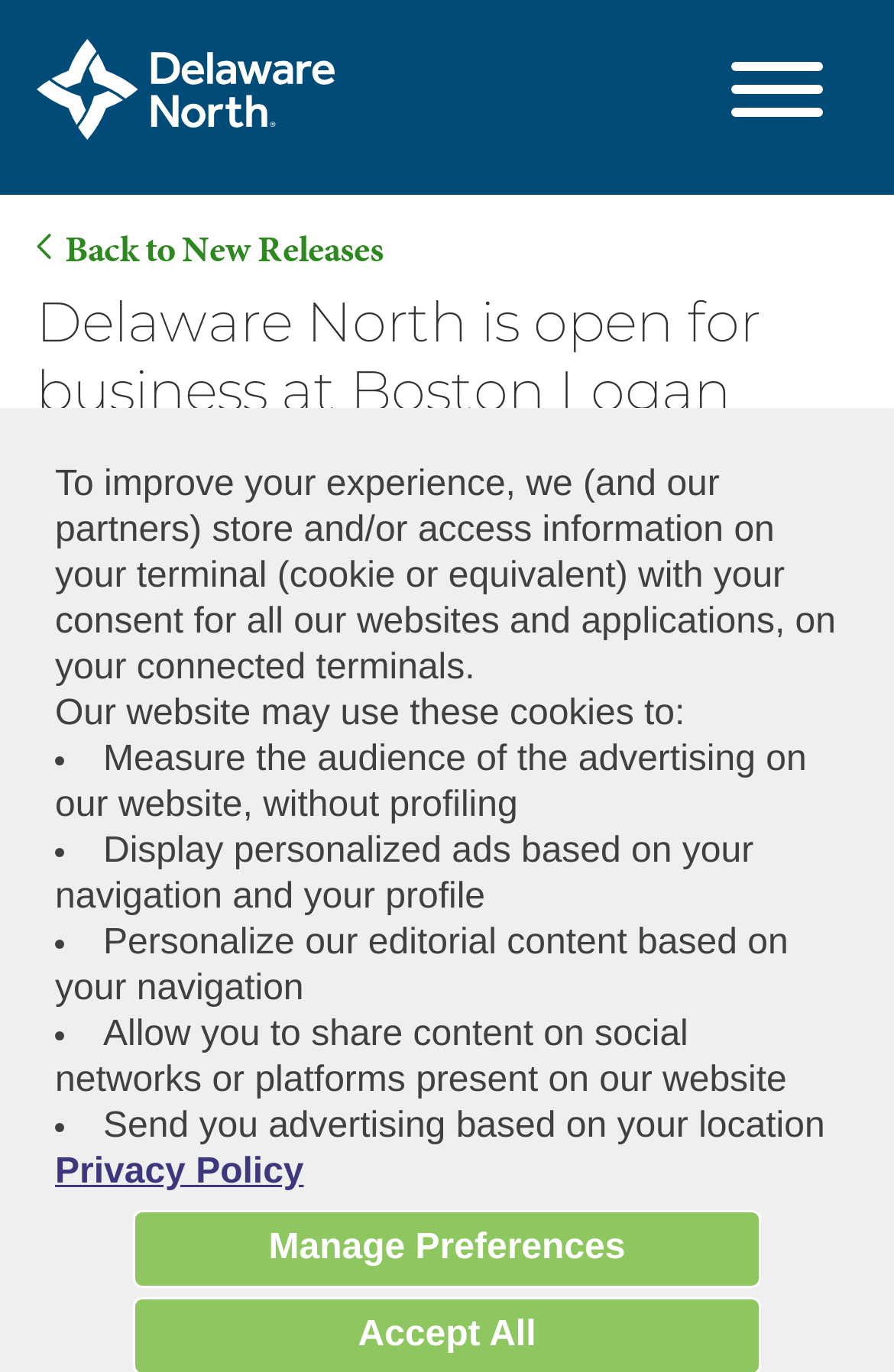Can you find the bounding box coordinates for the element to click on to achieve the instruction: "Read the 'Privacy Policy'"?

[0.062, 0.839, 0.34, 0.872]